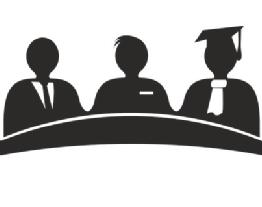Describe the image with as much detail as possible.

The image features three silhouetted figures seated behind a table, representing a panel or committee. The leftmost figure is dressed in a suit, symbolizing a formal or professional role. The central figure has a more casual appearance without distinct attire, suggesting a flexible or approachable demeanor. The rightmost figure is adorned with an academic cap and tie, indicating a scholarly position, possibly a student or an academic representative. This visual could signify a discussion or examination related to education, employment, or collaborative initiatives at the Warwick Institute for Employment Research, highlighting themes of academic engagement and professional development.